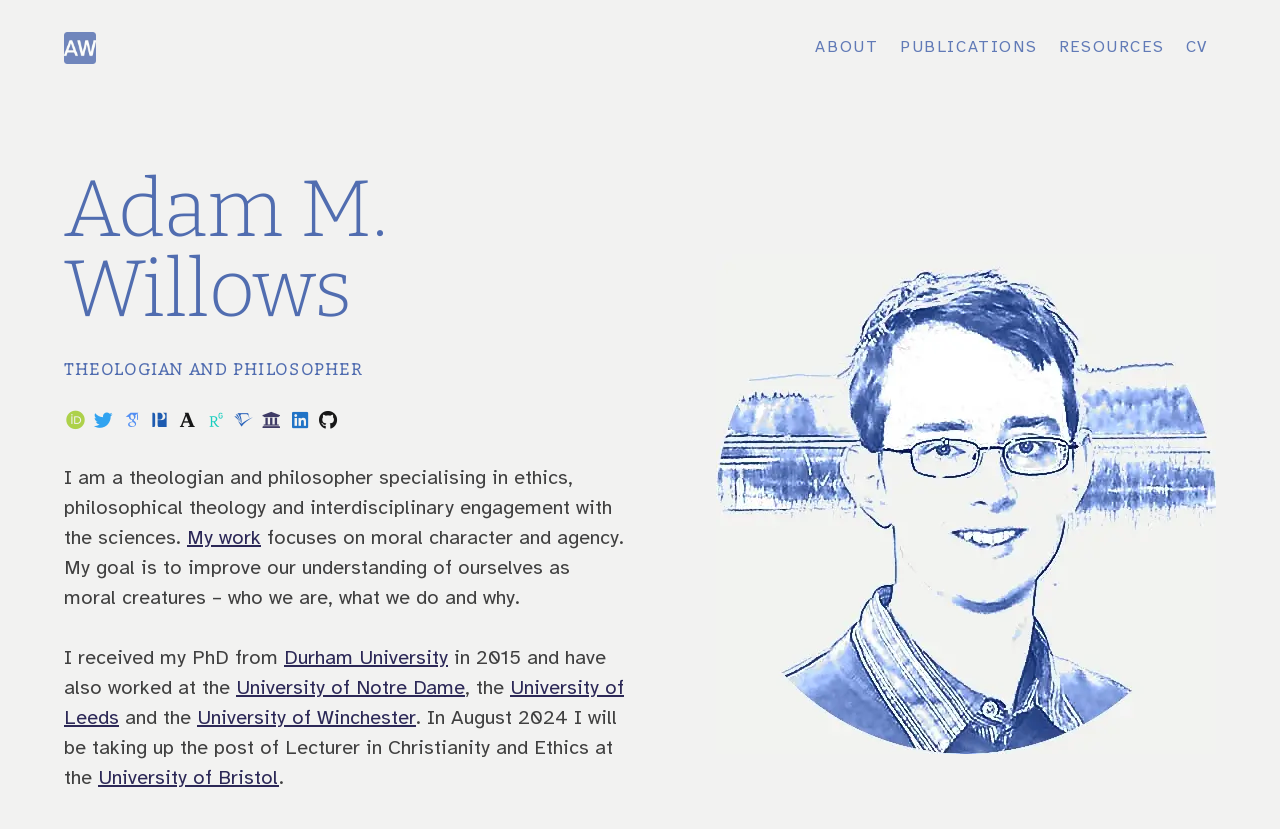What is the profession of Adam M. Willows?
Please answer the question as detailed as possible.

Based on the webpage, Adam M. Willows is a theologian and philosopher specialising in ethics, philosophical theology and interdisciplinary engagement with the sciences, as stated in the static text element.